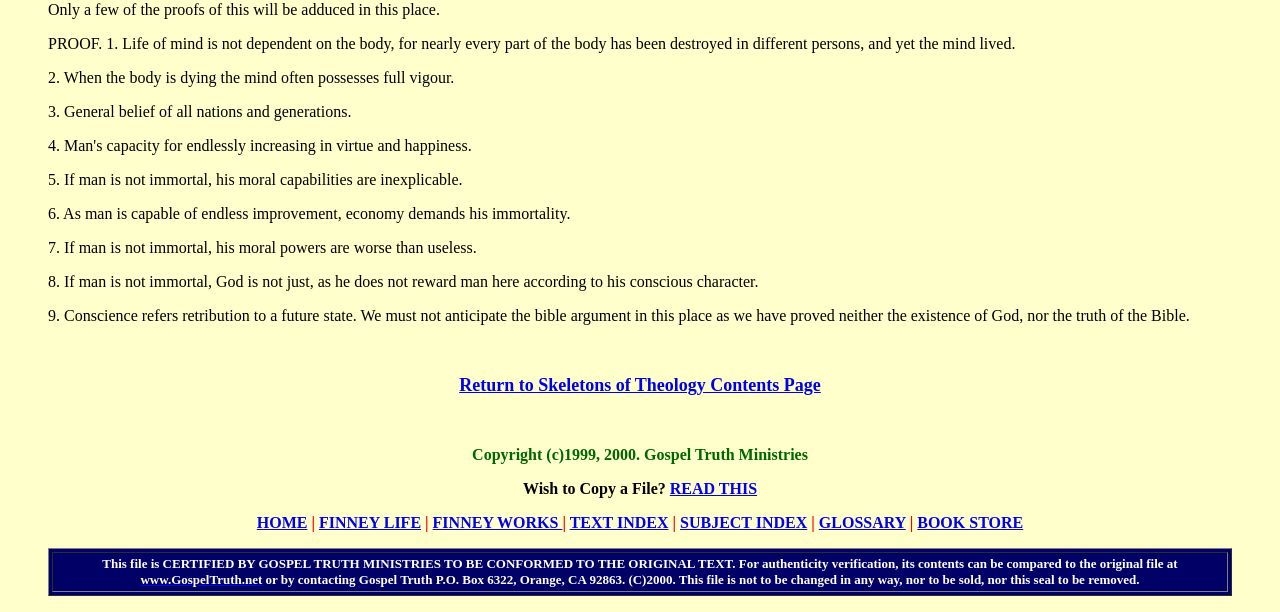Please reply with a single word or brief phrase to the question: 
What is the purpose of the 'Return to Skeletons of Theology Contents Page' link?

To navigate back to contents page